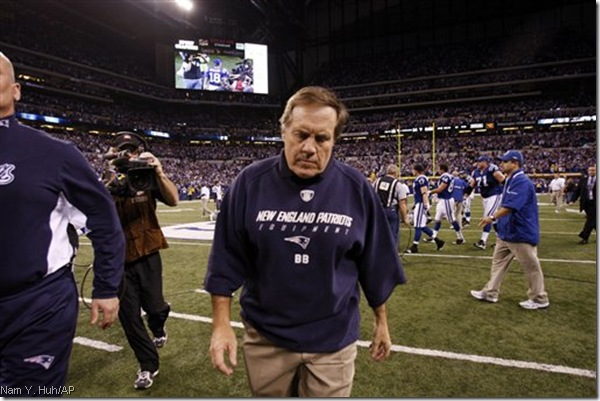Respond to the question below with a concise word or phrase:
What is the atmosphere around Bill Belichick?

electric